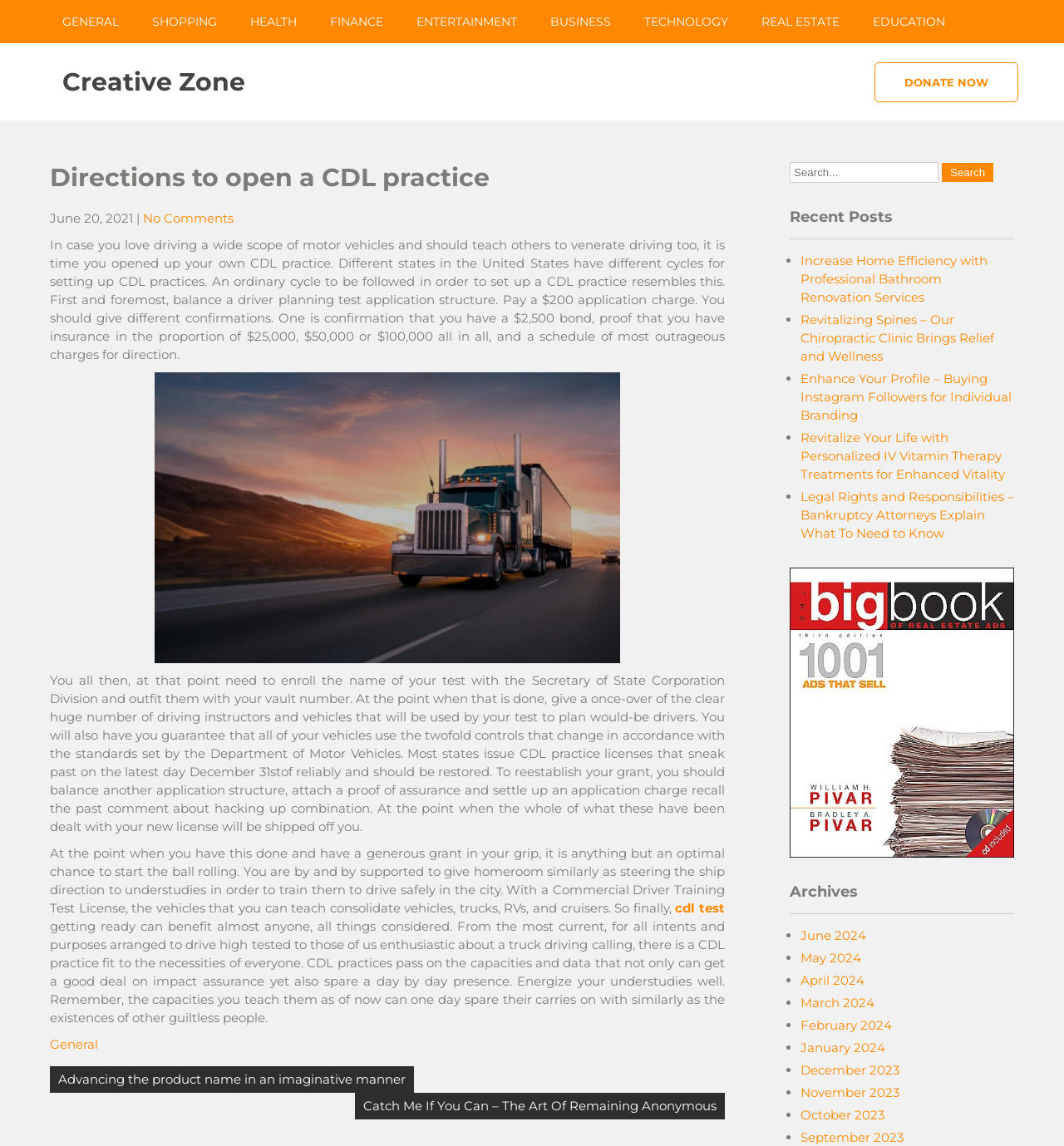What is the purpose of the bond mentioned in the text?
Refer to the image and give a detailed answer to the query.

The text mentions that one of the confirmations required is proof that you have a $2,500 bond, which is likely related to insurance, providing a financial guarantee in case of any issues or damages.